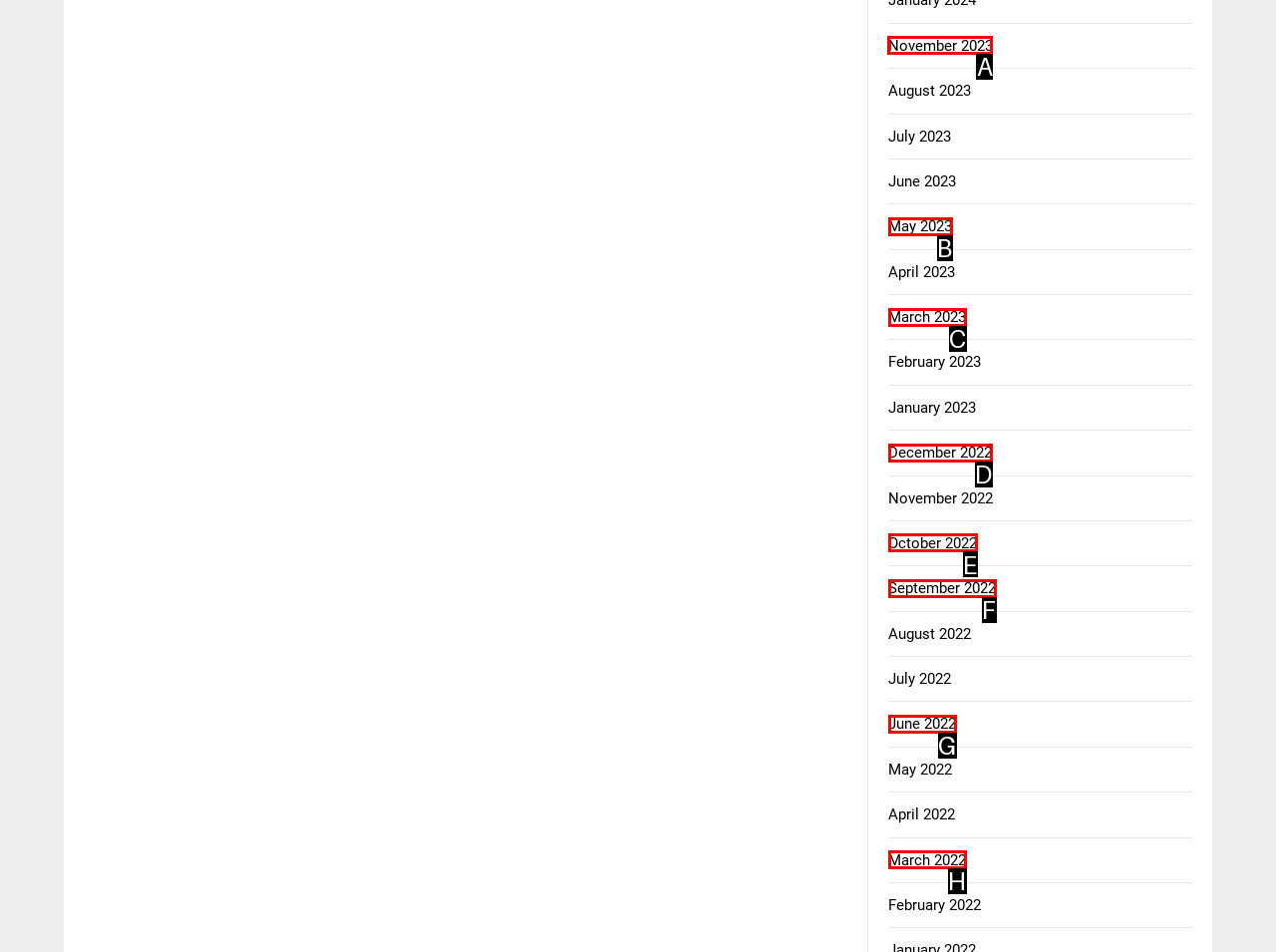Determine the letter of the UI element that will complete the task: Click the 'Request a Free Quote' button
Reply with the corresponding letter.

None